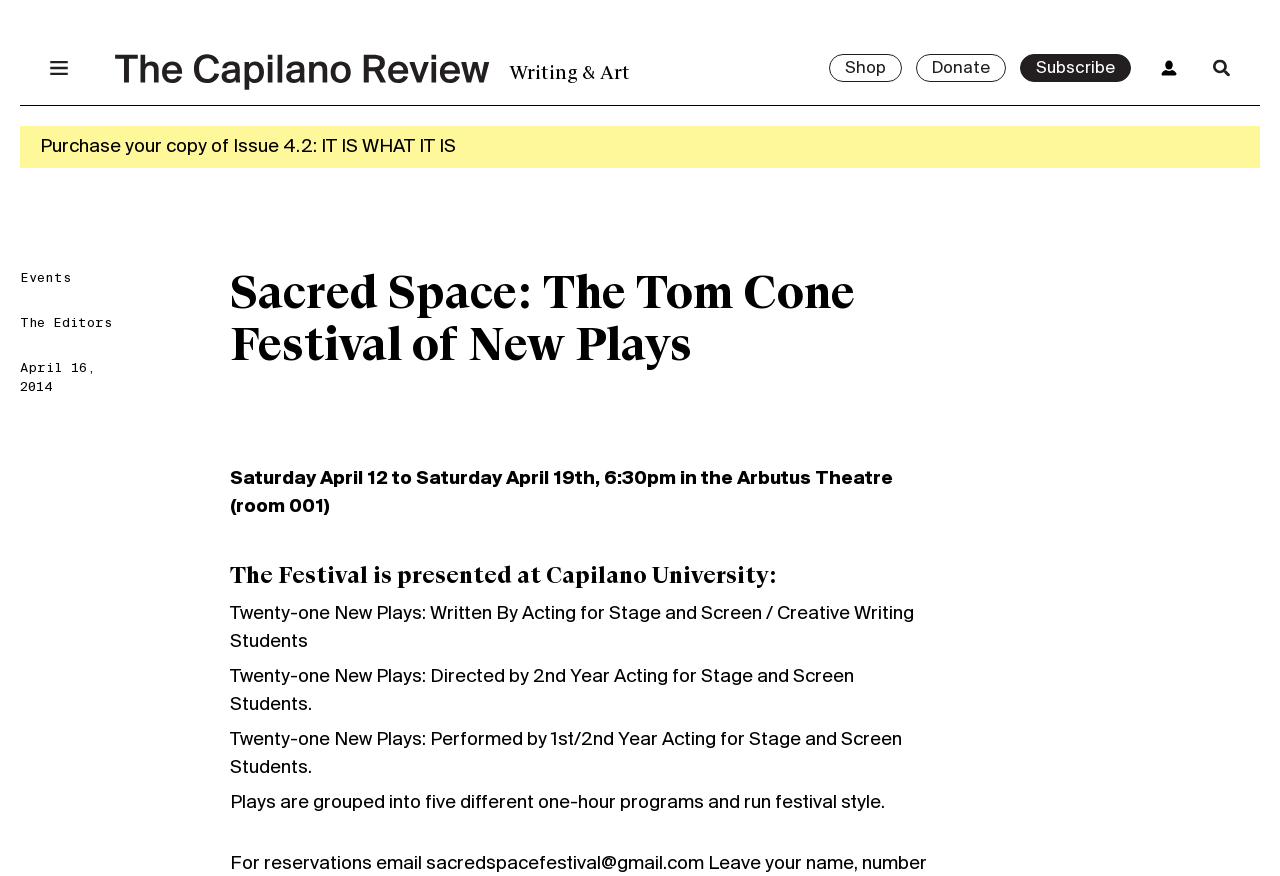Please provide a comprehensive response to the question based on the details in the image: How are the plays grouped at the festival?

I found the answer by looking at the text 'Plays are grouped into five different one-hour programs and run festival style.' which indicates that the plays are grouped into five different one-hour programs.